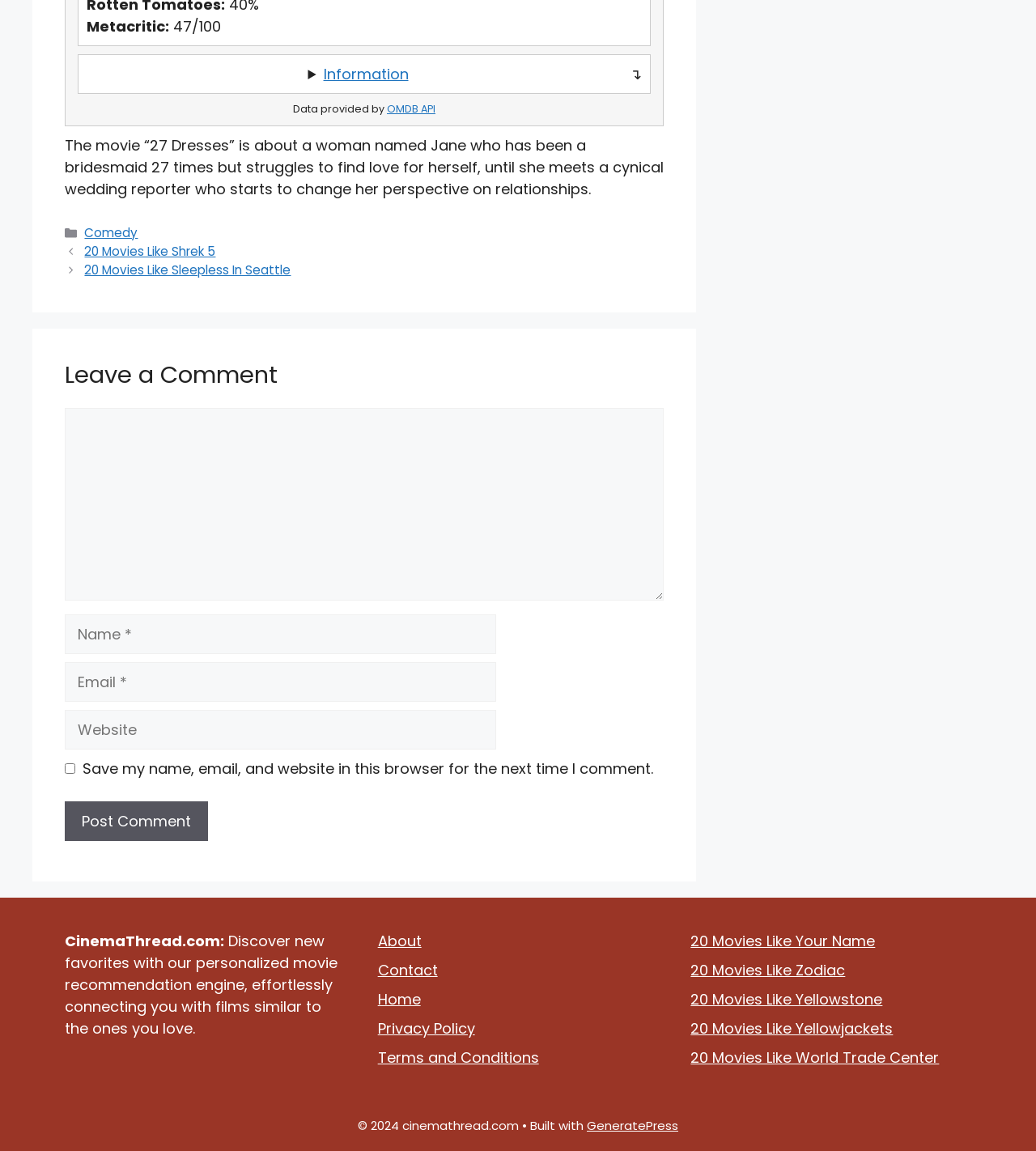Please find the bounding box for the UI component described as follows: "parent_node: Comment name="email" placeholder="Email *"".

[0.062, 0.575, 0.479, 0.61]